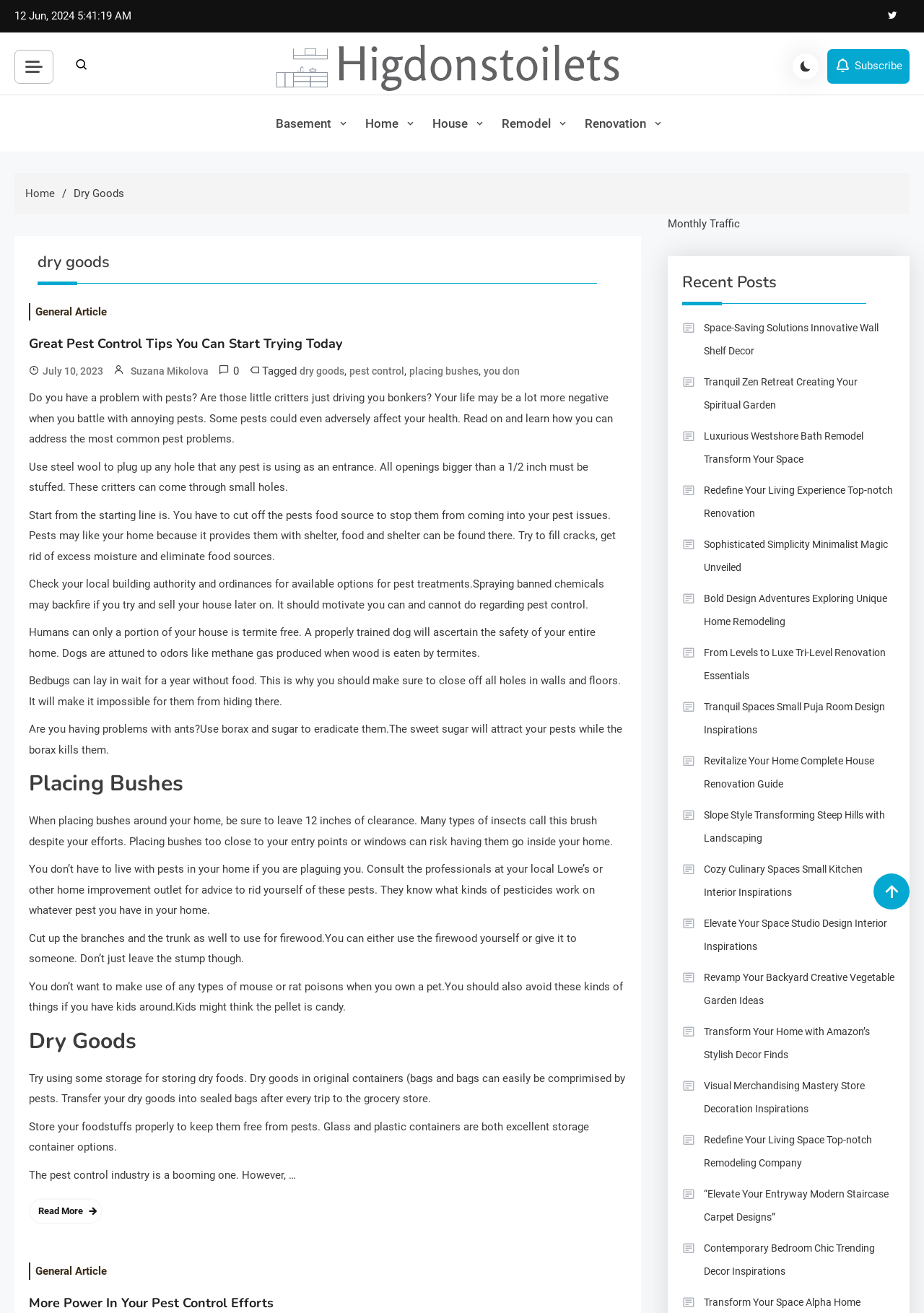Answer the following query concisely with a single word or phrase:
What is the theme of the article with the heading 'Placing Bushes'?

Pest control and gardening